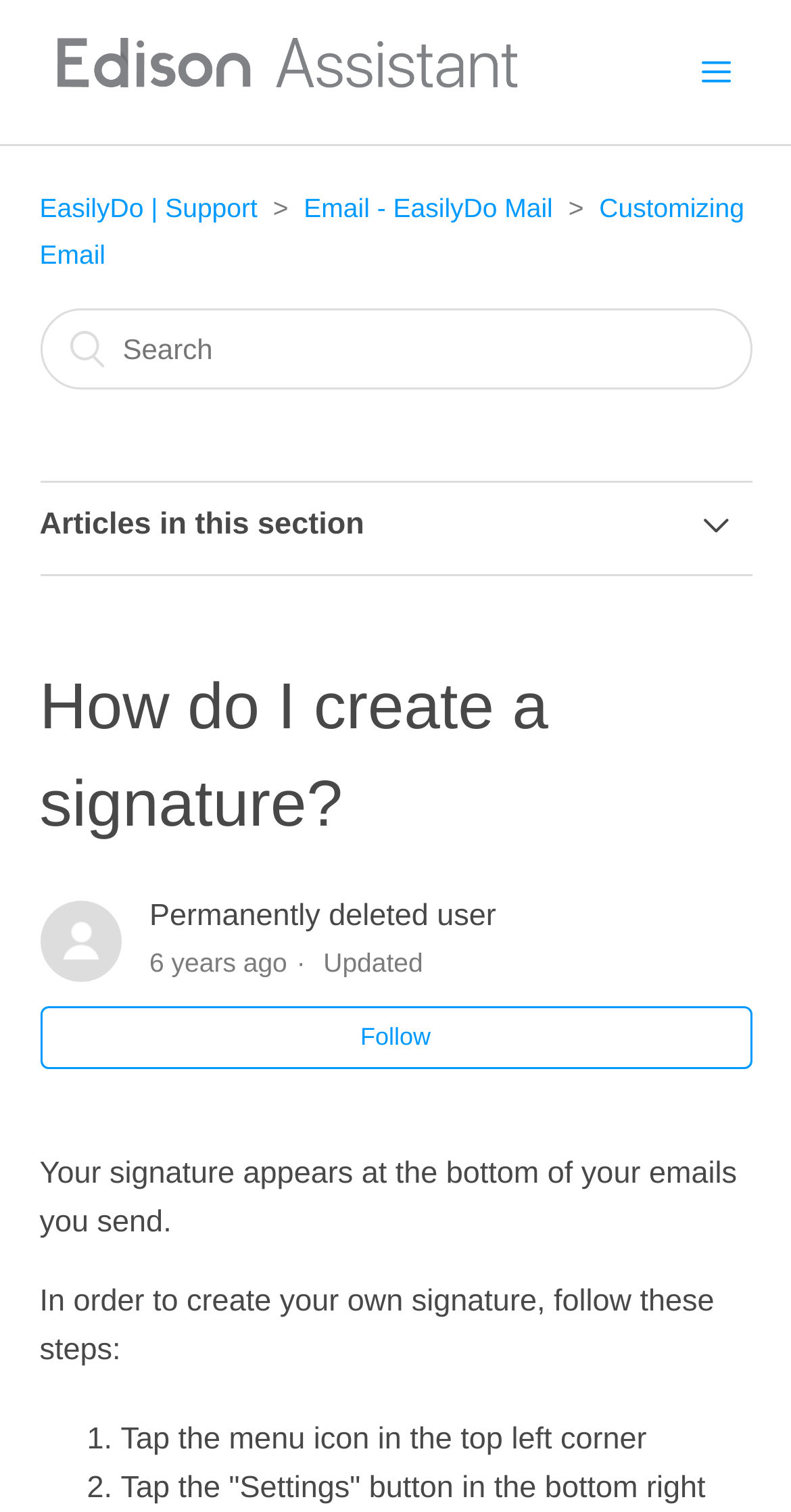Analyze the image and deliver a detailed answer to the question: Who is the author of the current article?

I found the answer by looking at the author information below the article heading, which says 'Permanently deleted user'.